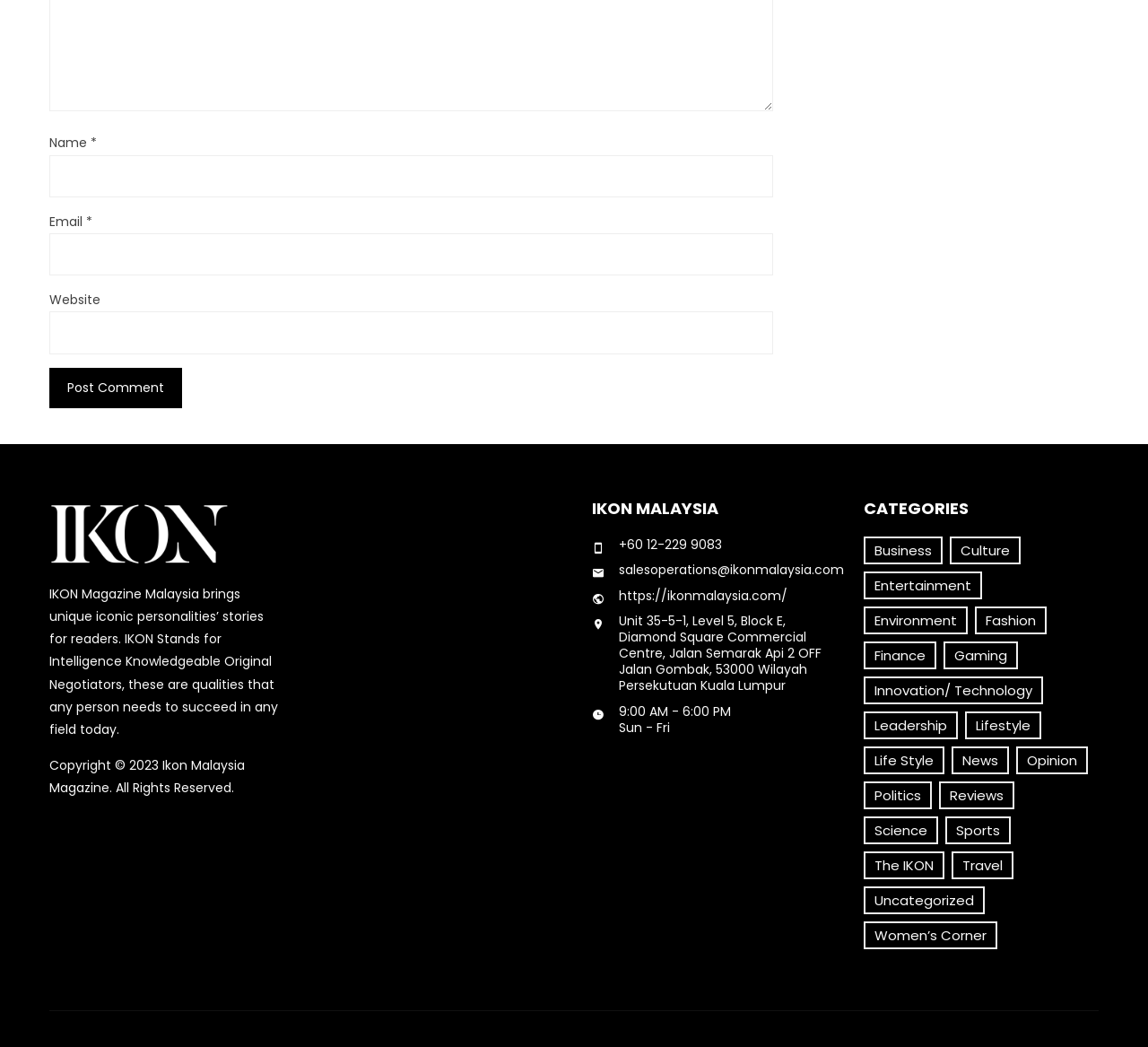Please identify the bounding box coordinates of the clickable area that will allow you to execute the instruction: "Visit the IKON MALAYSIA website".

[0.539, 0.56, 0.686, 0.577]